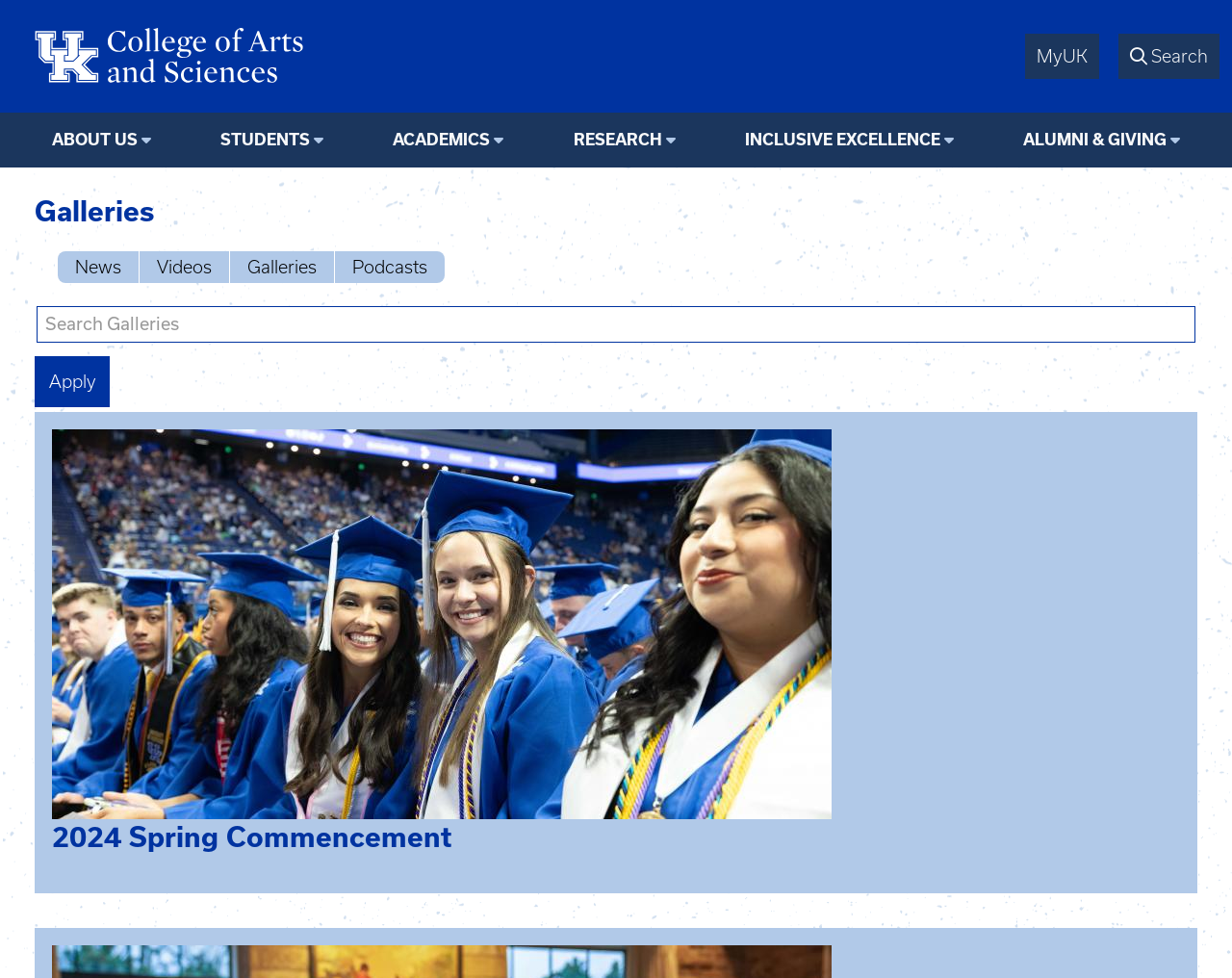Locate the bounding box of the UI element based on this description: "Search". Provide four float numbers between 0 and 1 as [left, top, right, bottom].

[0.917, 0.046, 0.98, 0.069]